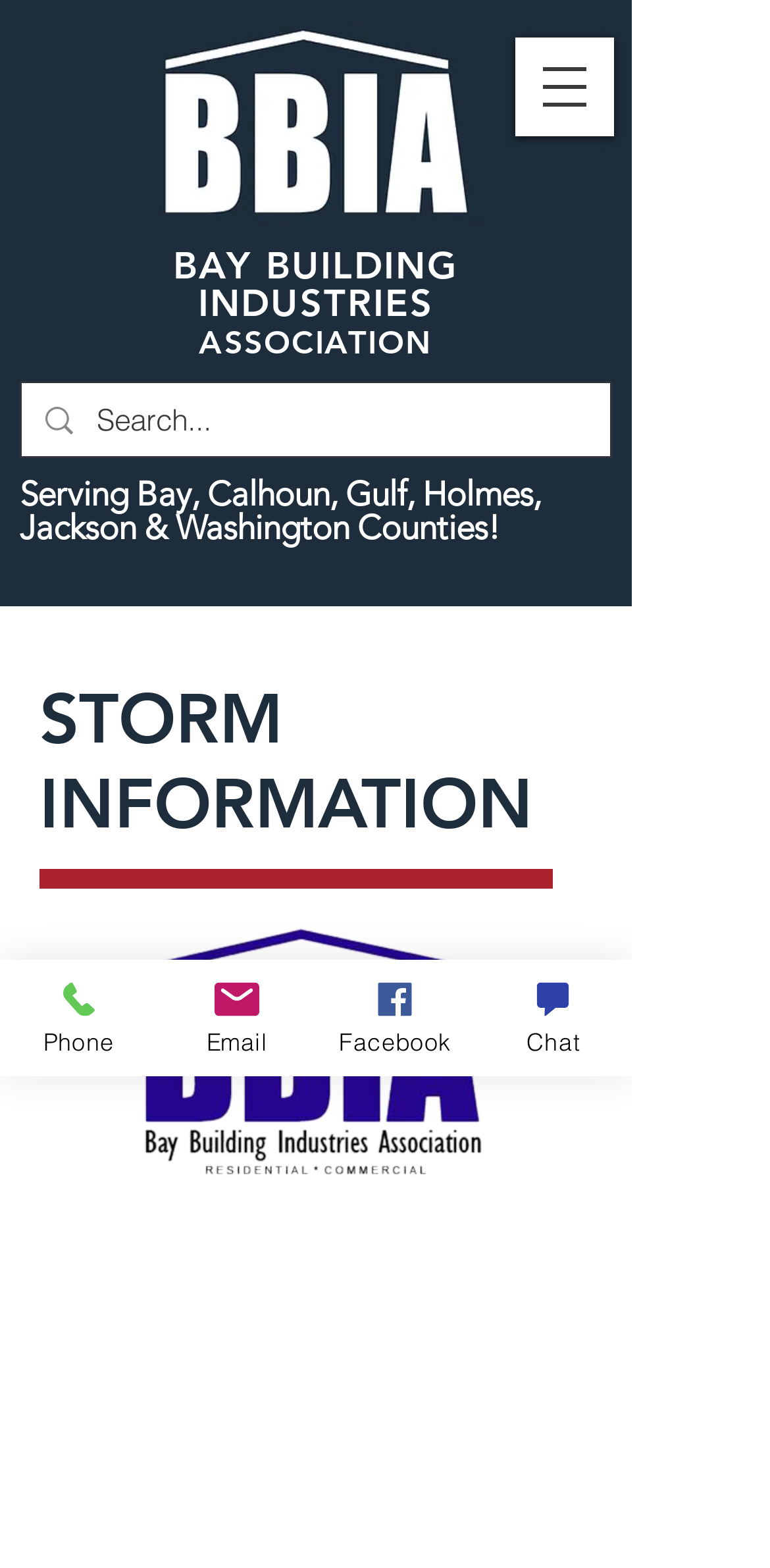What type of content is provided on this webpage?
Provide an in-depth and detailed explanation in response to the question.

This webpage provides updates and resources related to storms, including information on disaster preparedness, as indicated by the text 'A message from the BBIA:' and the subsequent paragraphs.